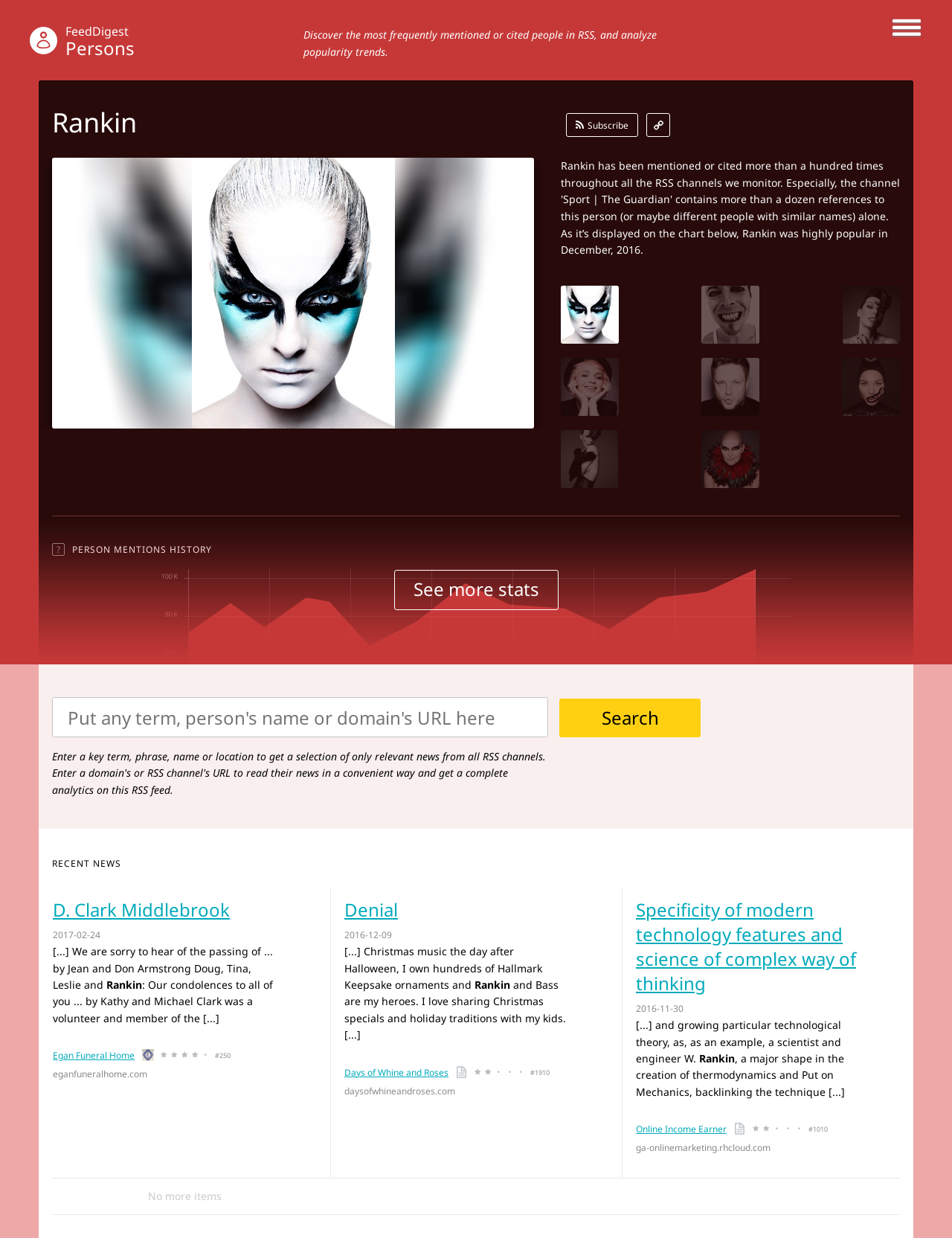What is the date of the first news article?
Answer the question with a single word or phrase derived from the image.

2017-02-24